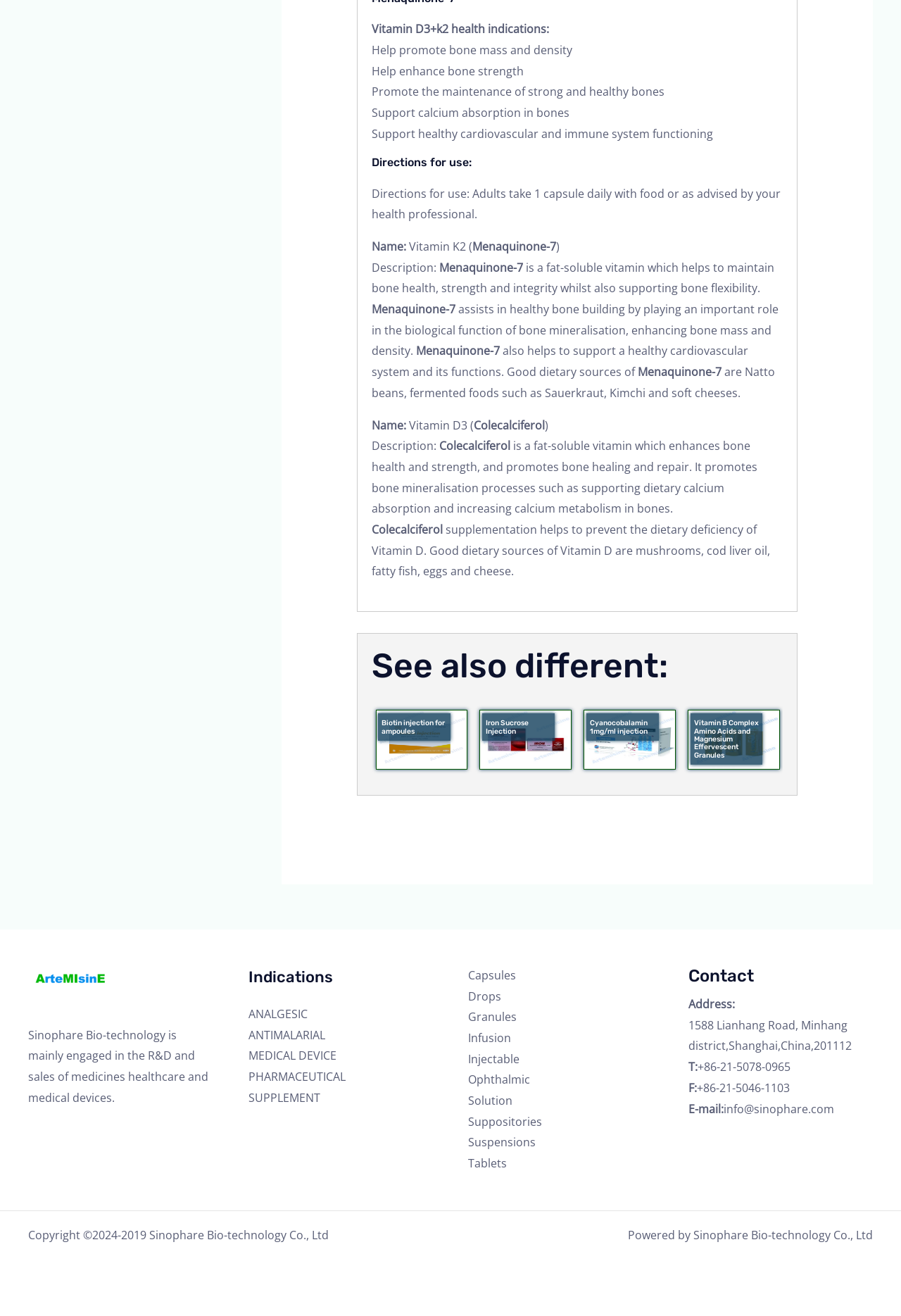What is the address of the company?
Please answer the question as detailed as possible.

The address is mentioned in the 'Footer Widget 2' section, under the 'Contact' heading, which provides the company's address, phone number, fax number, and email.